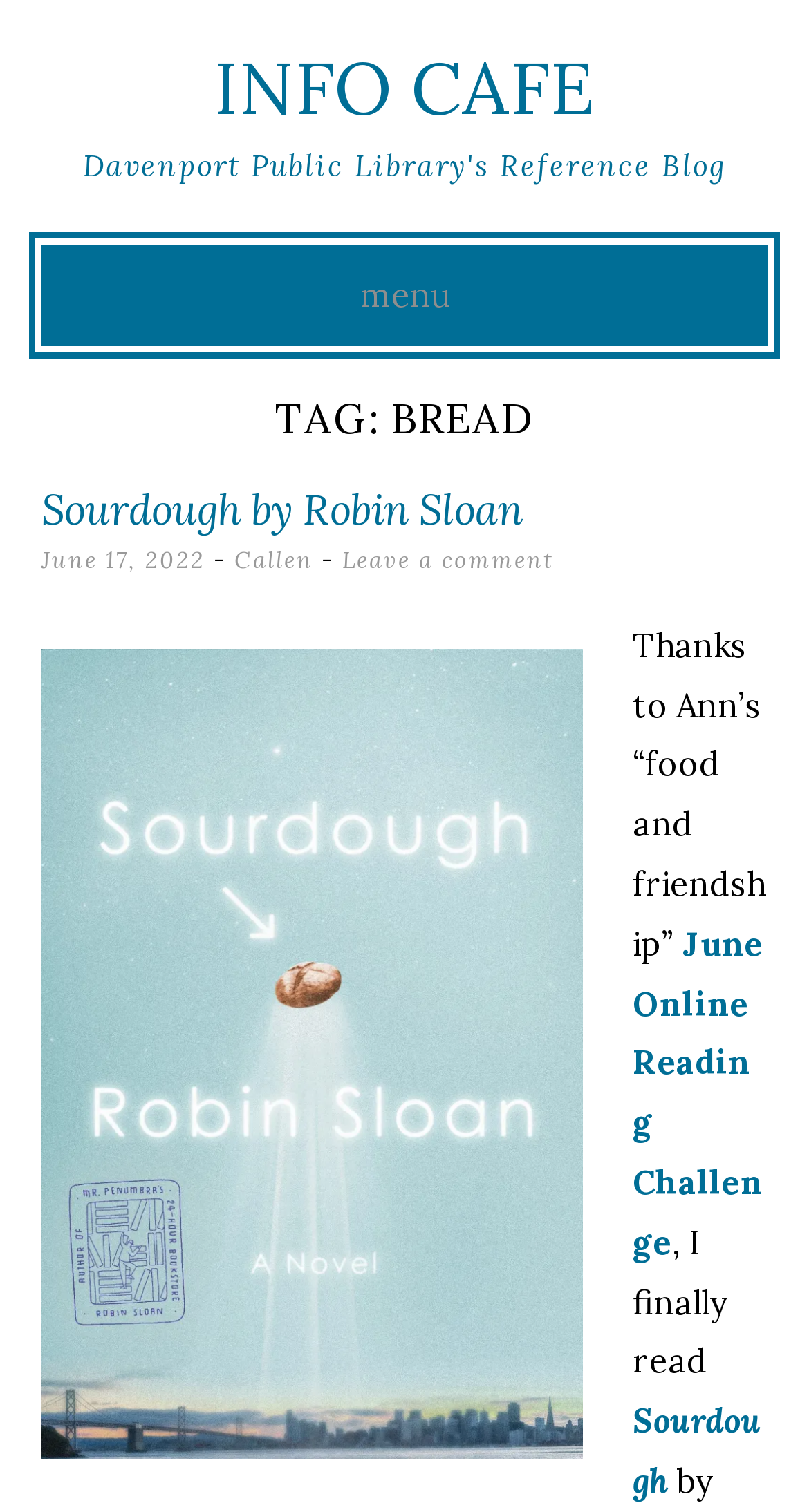Refer to the screenshot and answer the following question in detail:
What is the date of the blog post?

I found the link 'June 17, 2022' under the blog post title, which indicates the date of the blog post.